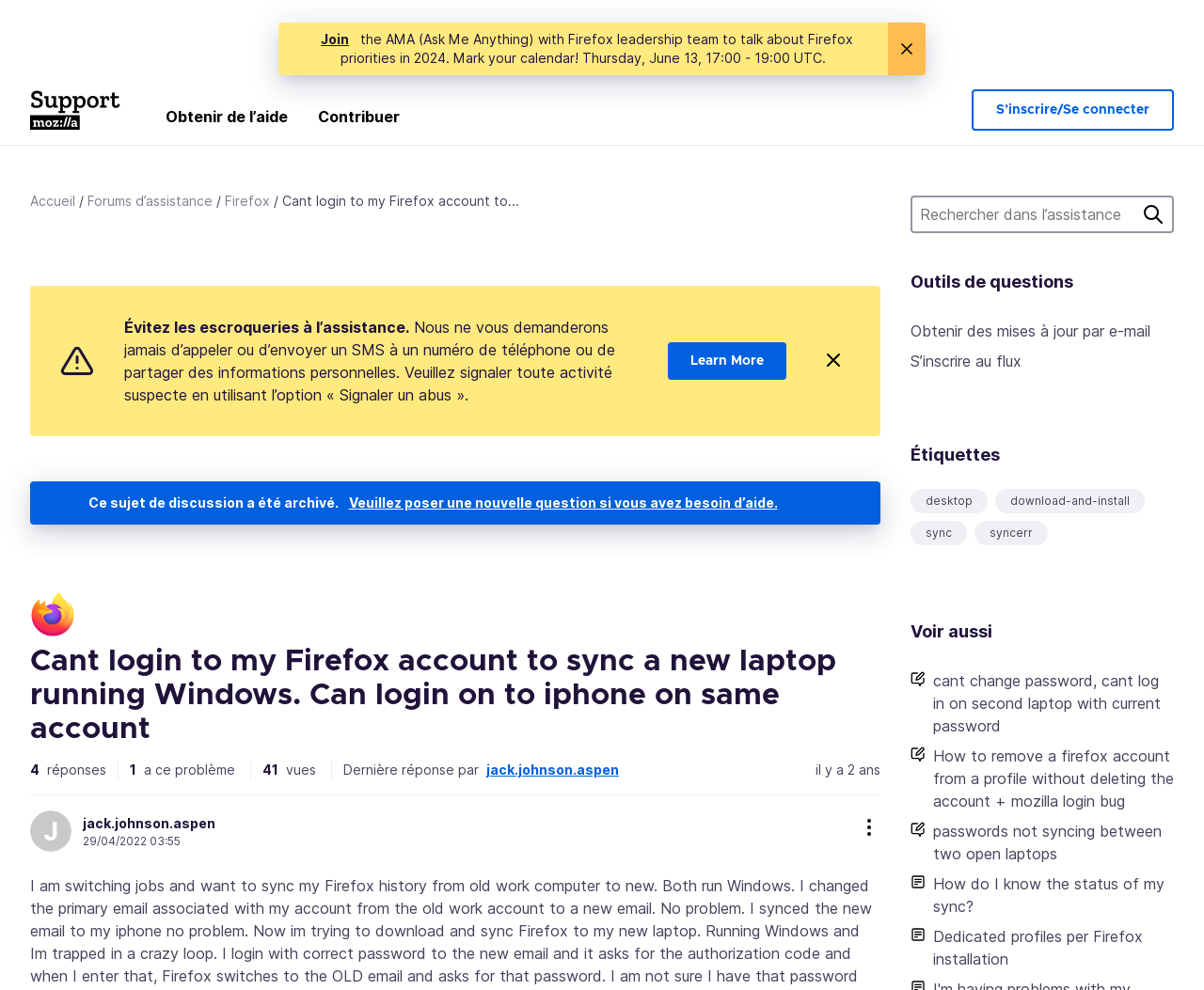Identify the bounding box for the described UI element: "Learn More".

[0.555, 0.346, 0.653, 0.384]